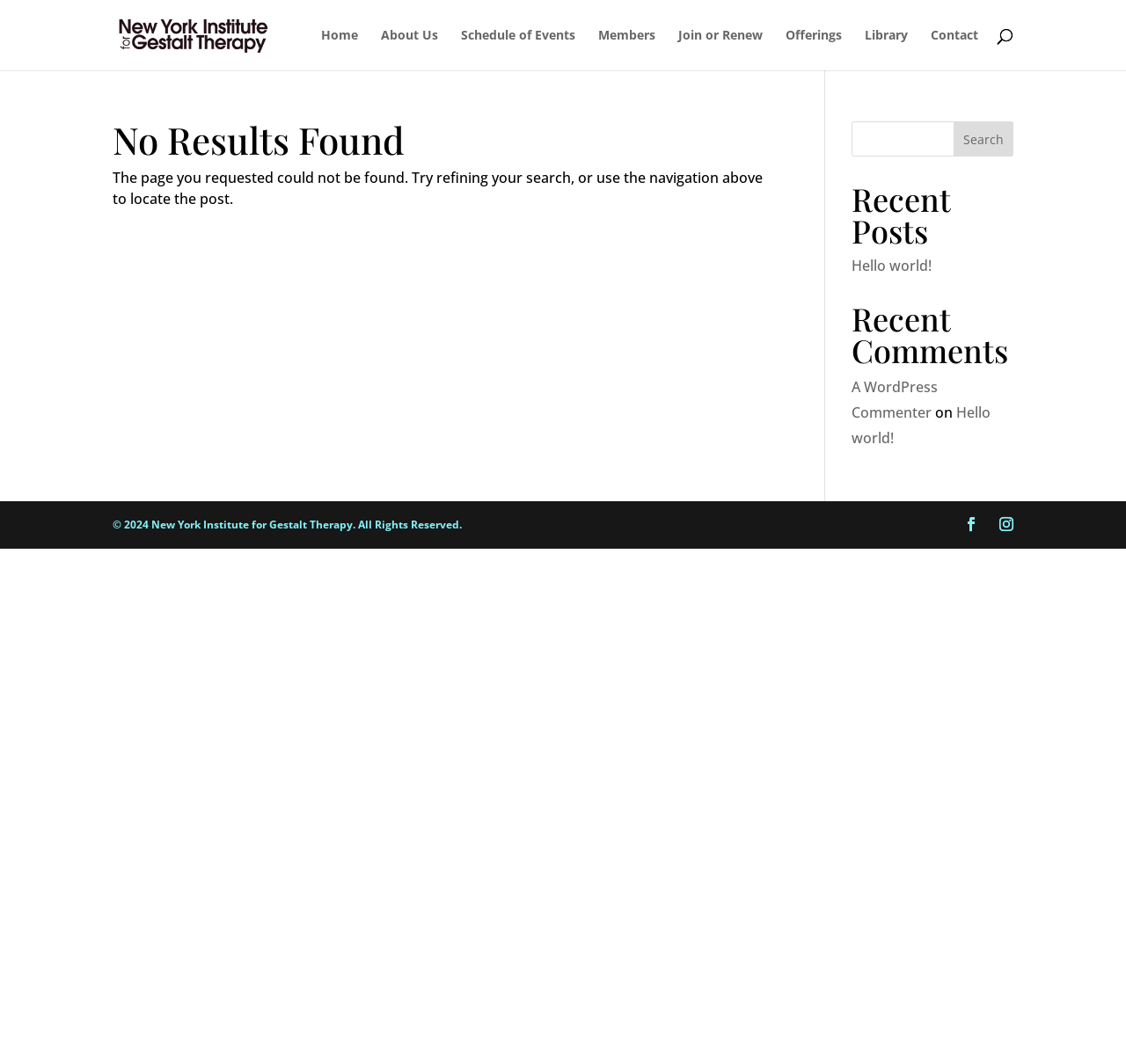Determine the bounding box coordinates of the clickable element to complete this instruction: "read recent comments". Provide the coordinates in the format of four float numbers between 0 and 1, [left, top, right, bottom].

[0.756, 0.284, 0.9, 0.352]